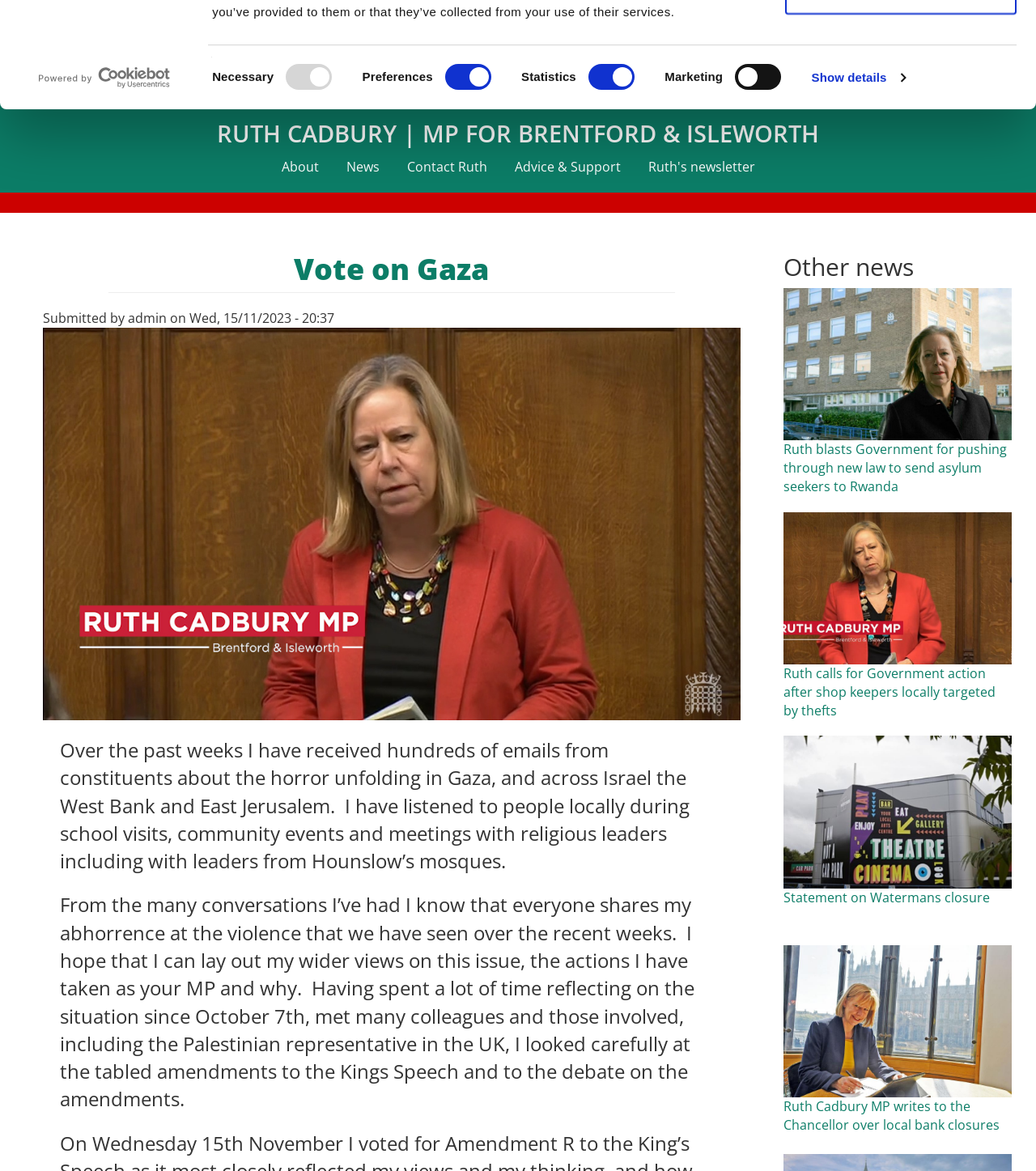Locate the bounding box coordinates of the segment that needs to be clicked to meet this instruction: "Click the 'Ruth blasts Government for pushing through new law to send asylum seekers to Rwanda' link".

[0.756, 0.376, 0.971, 0.423]